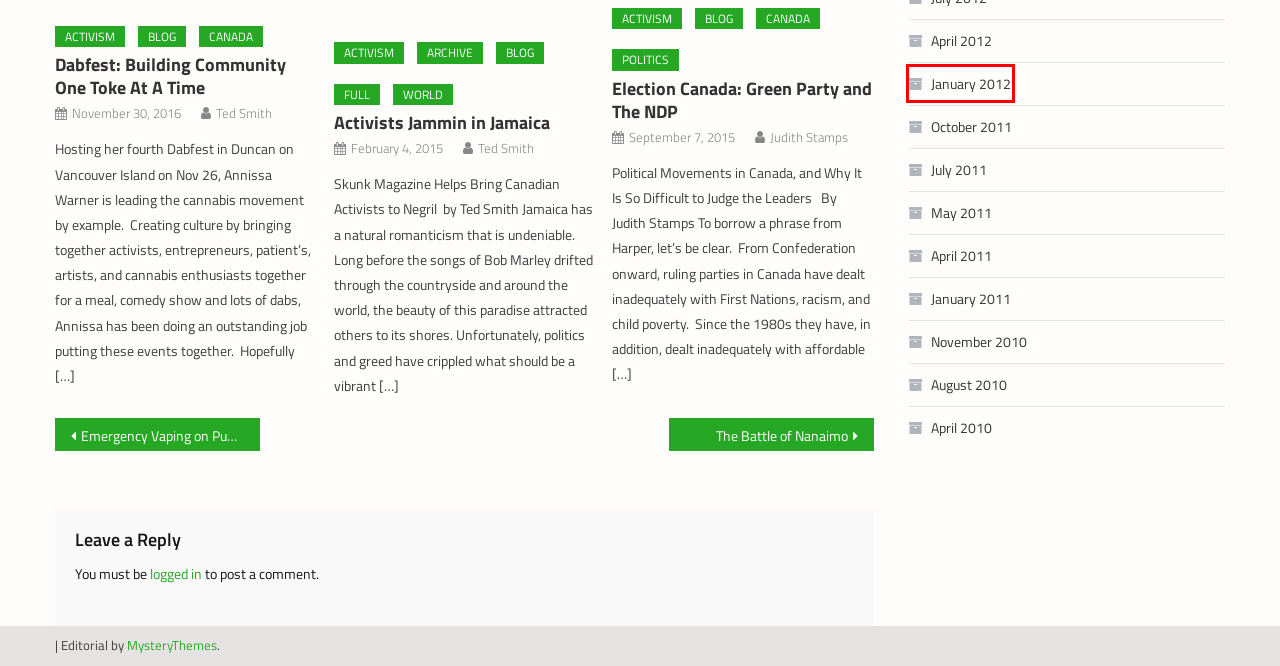You are presented with a screenshot of a webpage containing a red bounding box around an element. Determine which webpage description best describes the new webpage after clicking on the highlighted element. Here are the candidates:
A. April 2012 - Cannabis Digest
B. January 2012 - Cannabis Digest
C. Log In ‹ Cannabis Digest — WordPress
D. April 2010 - Cannabis Digest
E. April 2011 - Cannabis Digest
F. Politics Archives - Cannabis Digest
G. November 2010 - Cannabis Digest
H. Emergency Vaping on Public Transit - Cannabis Digest

B